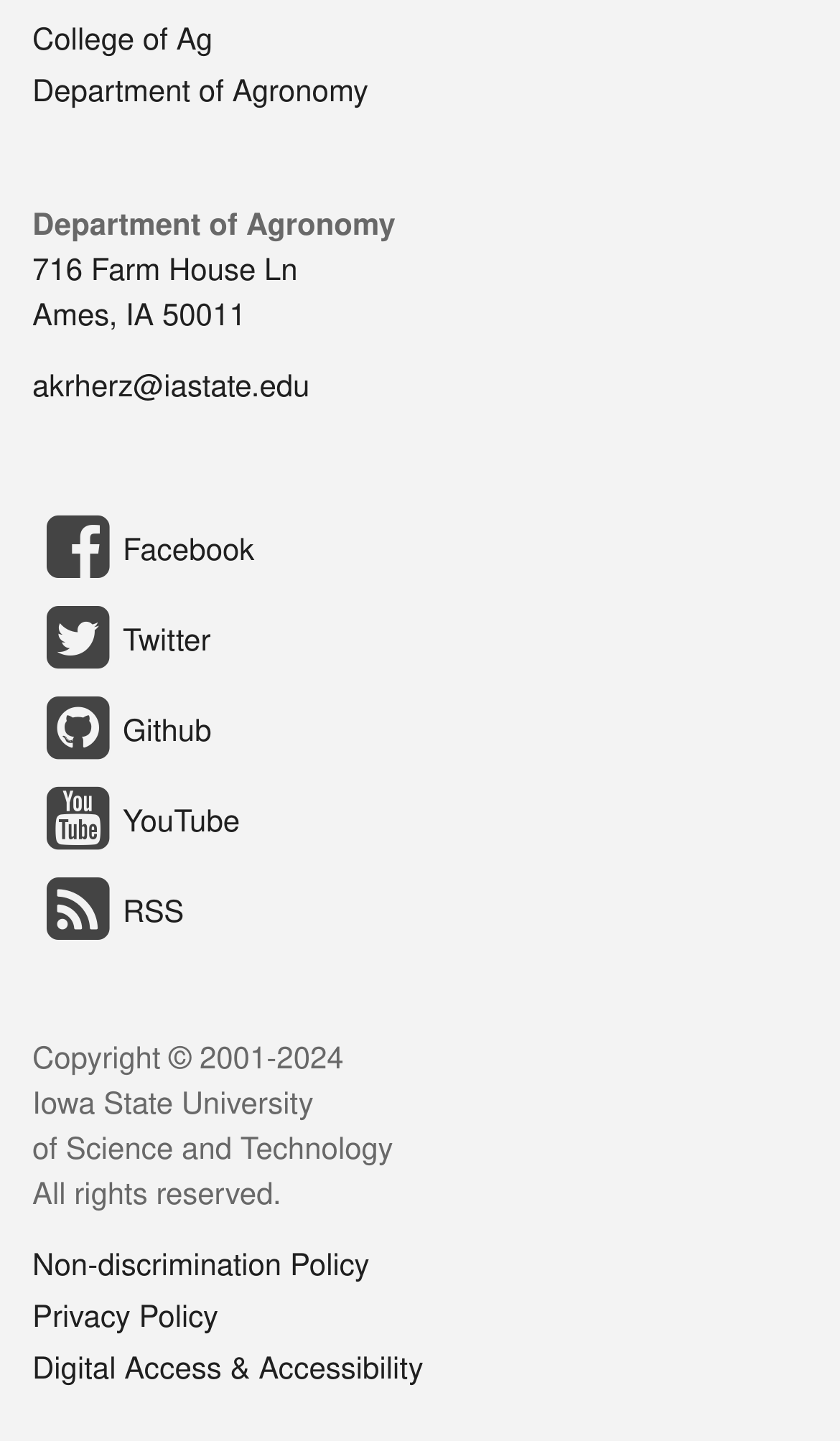Identify the bounding box for the UI element that is described as follows: "Github".

[0.038, 0.474, 0.962, 0.537]